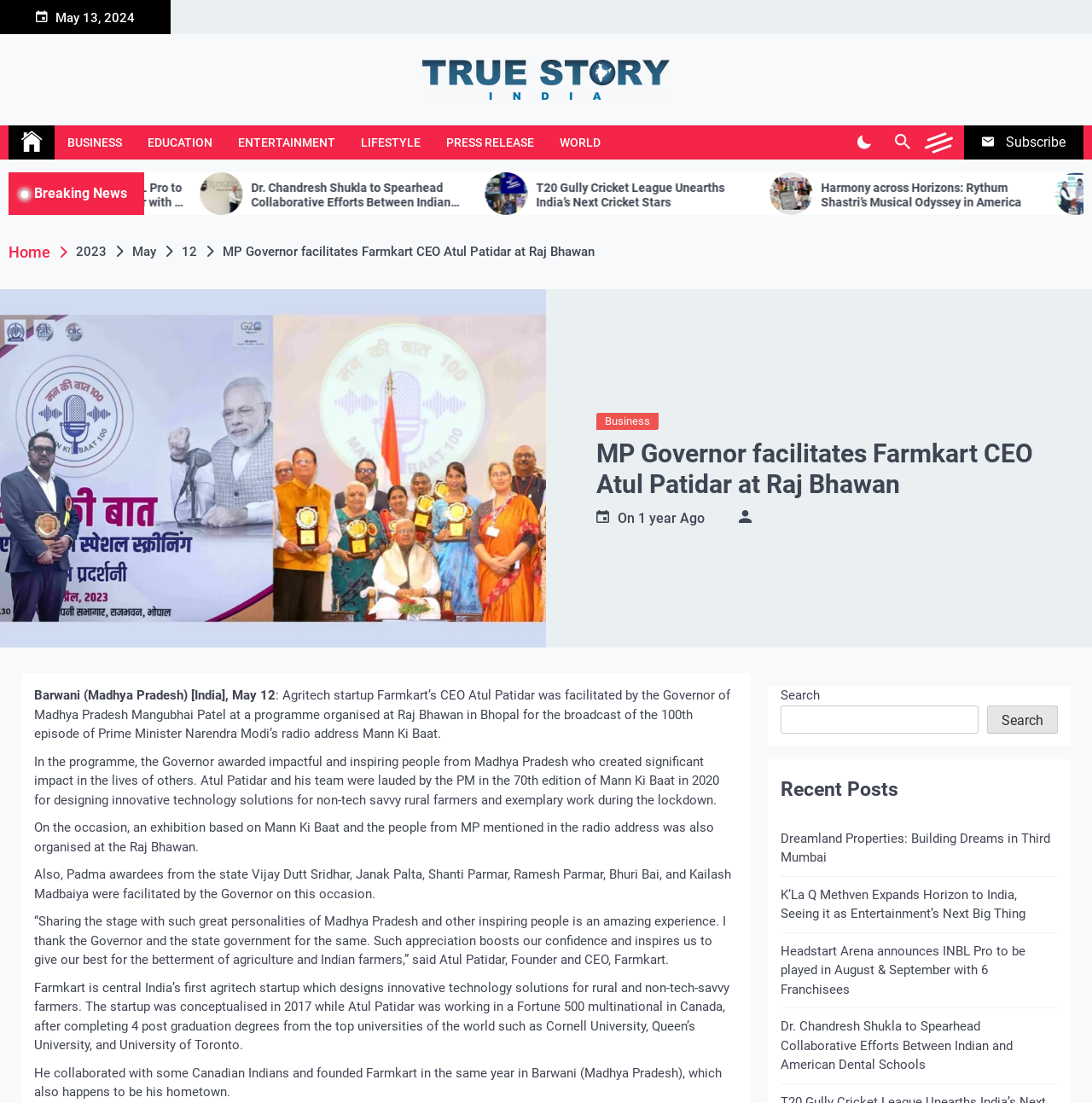What is the name of the CEO facilitated by the Governor of Madhya Pradesh?
Using the image, answer in one word or phrase.

Atul Patidar